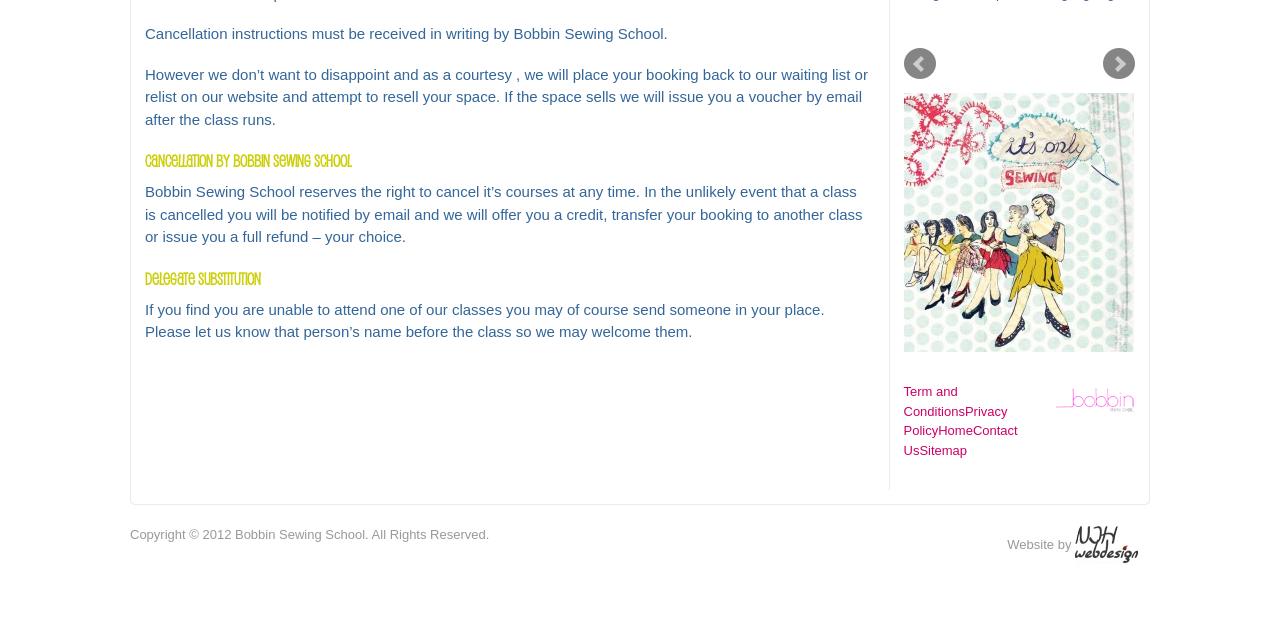Given the element description, predict the bounding box coordinates in the format (top-left x, top-left y, bottom-right x, bottom-right y). Make sure all values are between 0 and 1. Here is the element description: Term and Conditions

[0.706, 0.6, 0.754, 0.654]